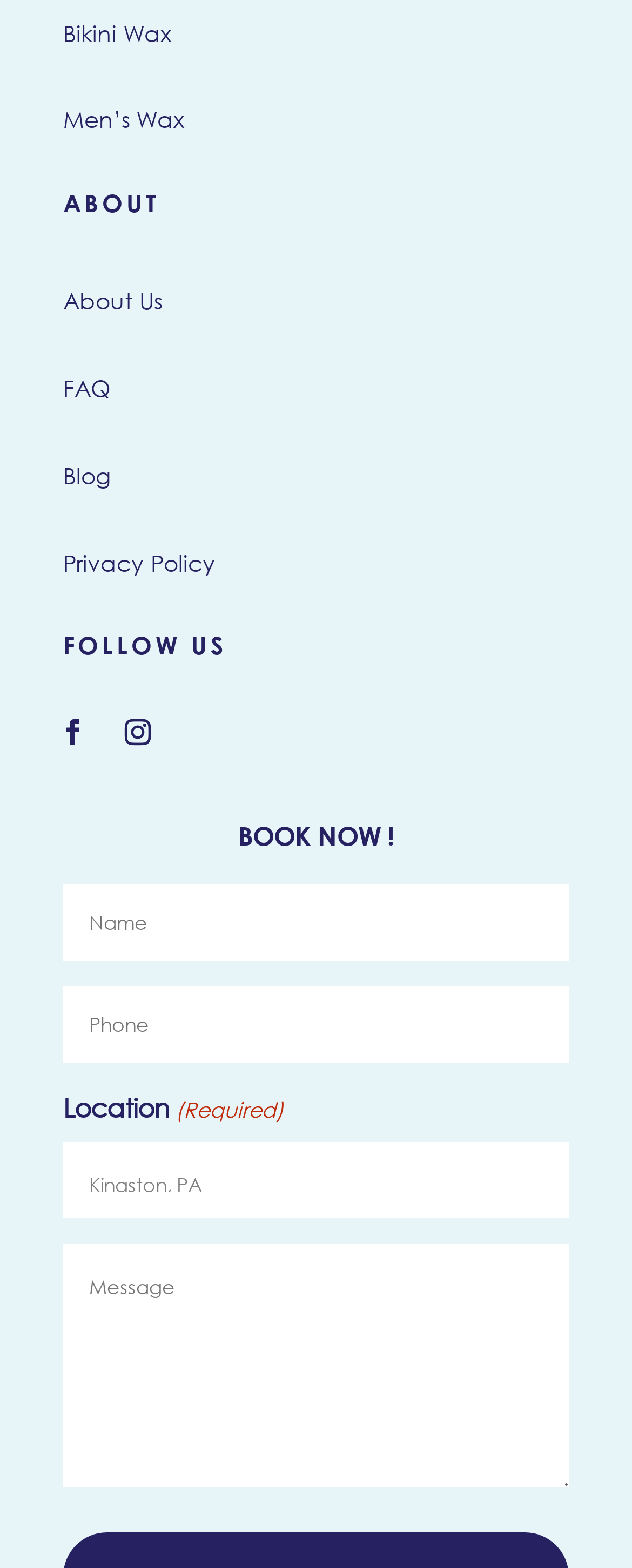Find the bounding box coordinates of the clickable region needed to perform the following instruction: "Click on 'Bikini Wax'". The coordinates should be provided as four float numbers between 0 and 1, i.e., [left, top, right, bottom].

[0.1, 0.011, 0.272, 0.031]